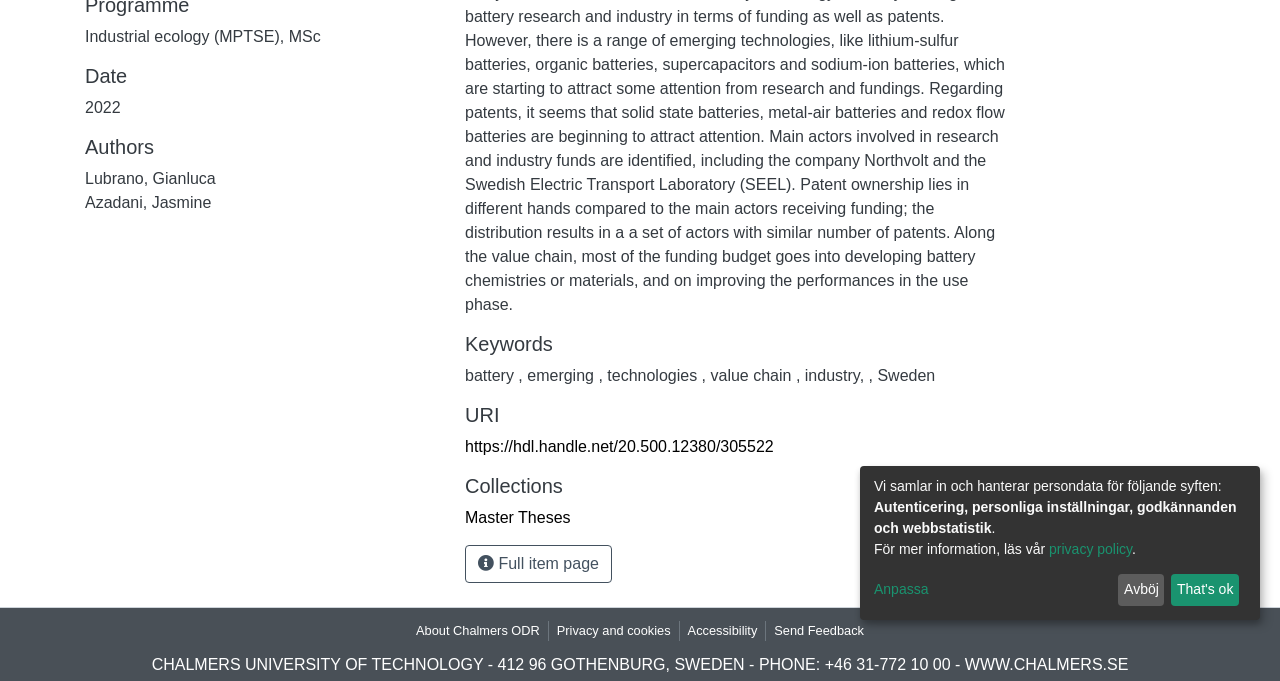Refer to the element description About Chalmers ODR and identify the corresponding bounding box in the screenshot. Format the coordinates as (top-left x, top-left y, bottom-right x, bottom-right y) with values in the range of 0 to 1.

[0.319, 0.912, 0.428, 0.941]